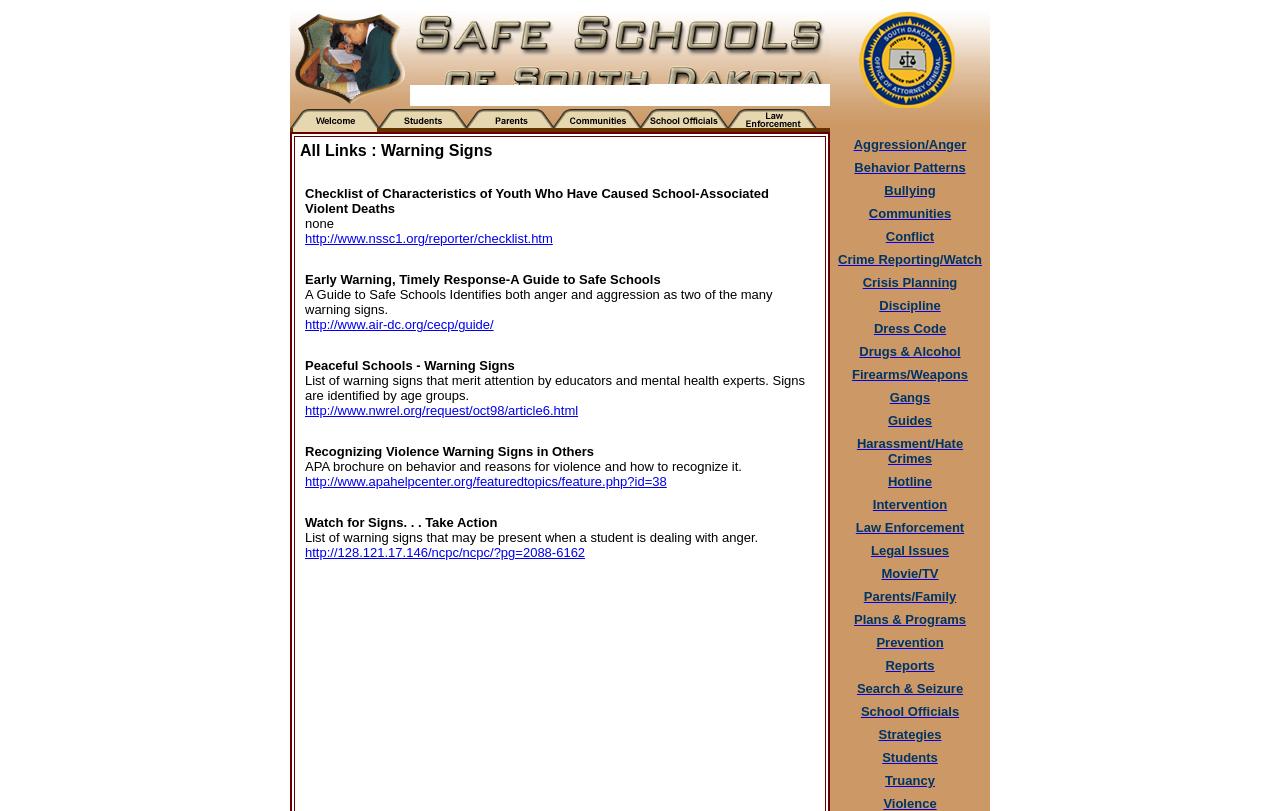Locate the bounding box coordinates of the UI element described by: "Violence". The bounding box coordinates should consist of four float numbers between 0 and 1, i.e., [left, top, right, bottom].

[0.69, 0.979, 0.732, 1.0]